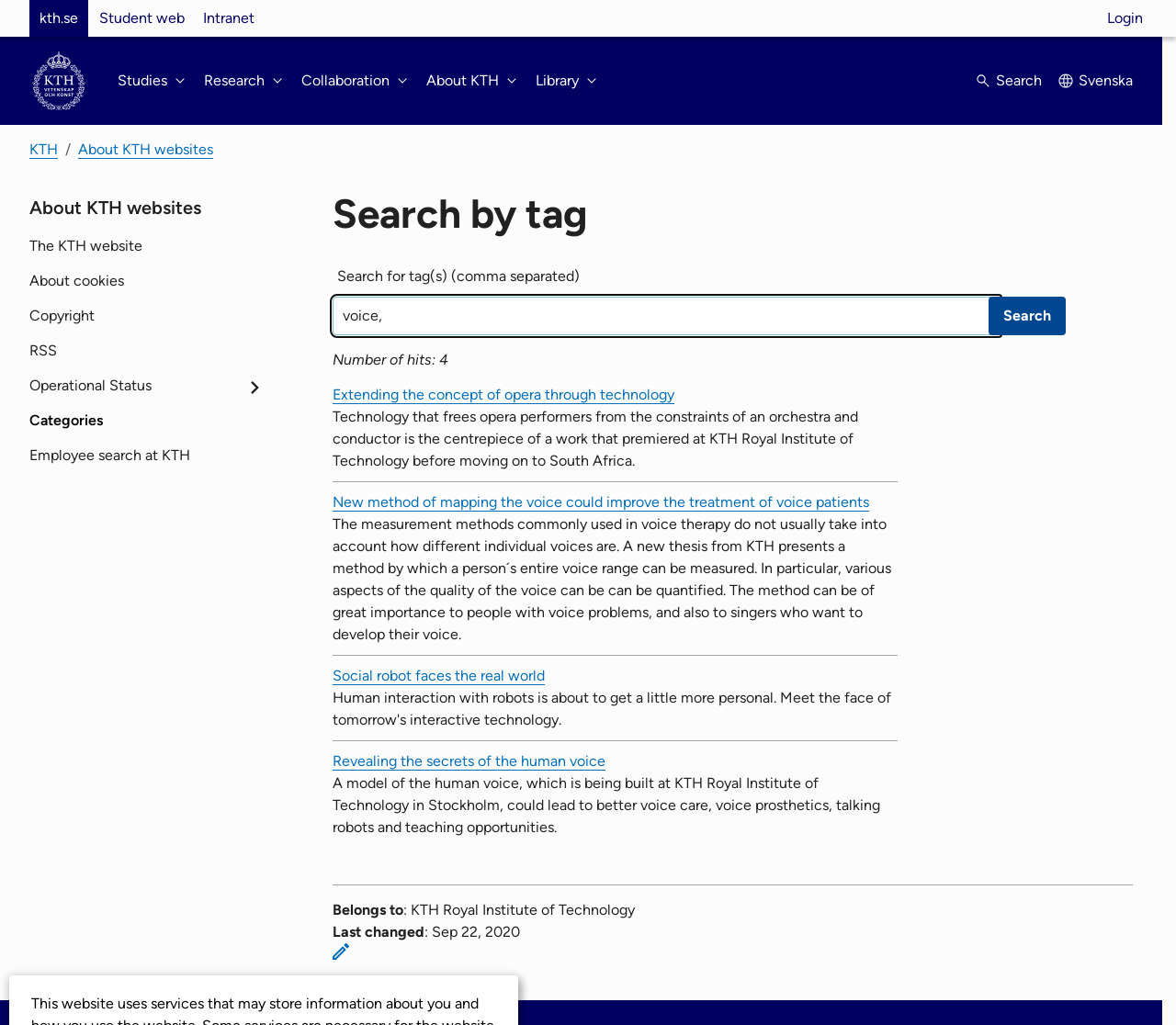Identify the webpage's primary heading and generate its text.

Search by tag